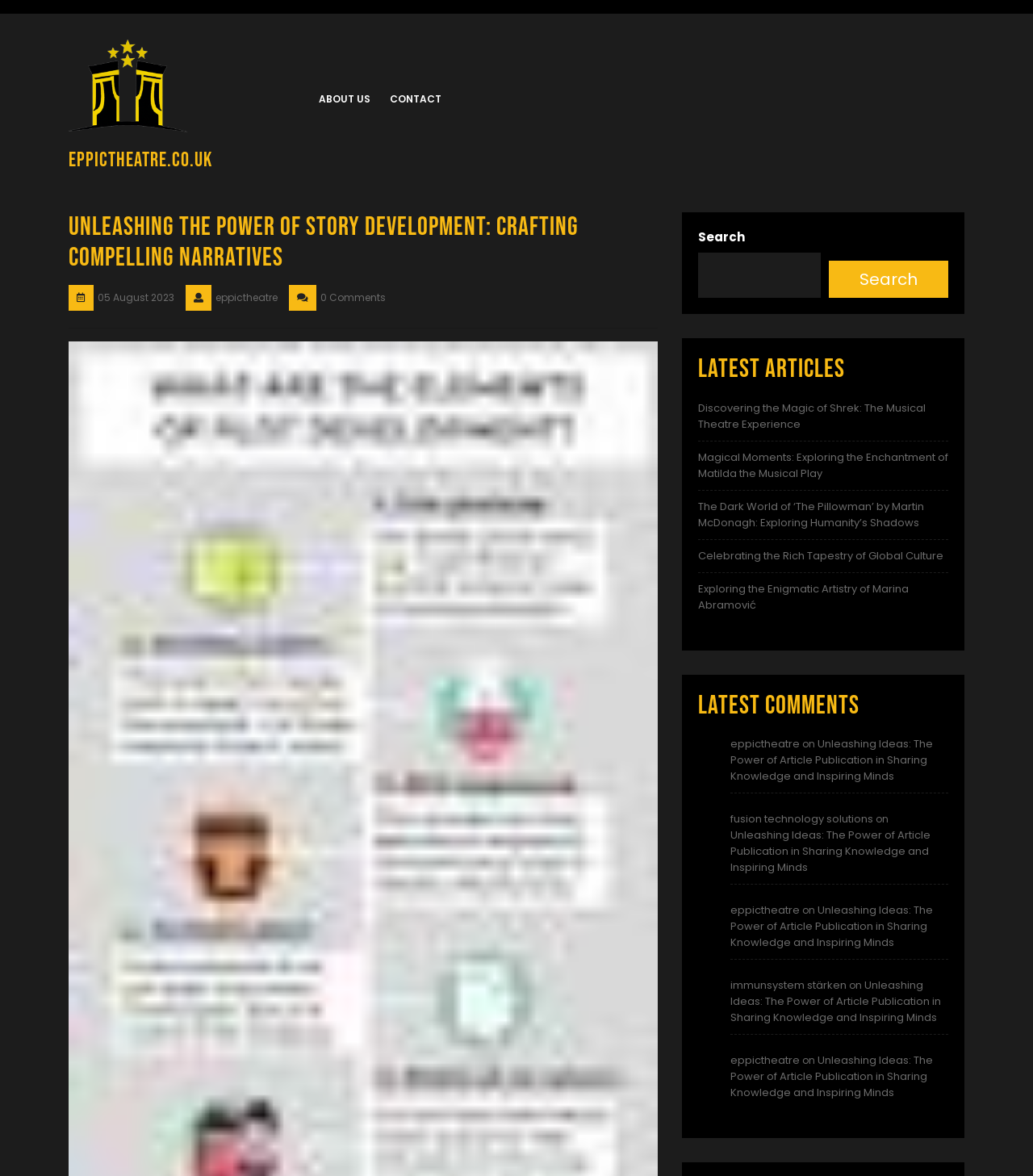Please specify the bounding box coordinates in the format (top-left x, top-left y, bottom-right x, bottom-right y), with values ranging from 0 to 1. Identify the bounding box for the UI component described as follows: parent_node: Search name="s"

[0.676, 0.215, 0.794, 0.254]